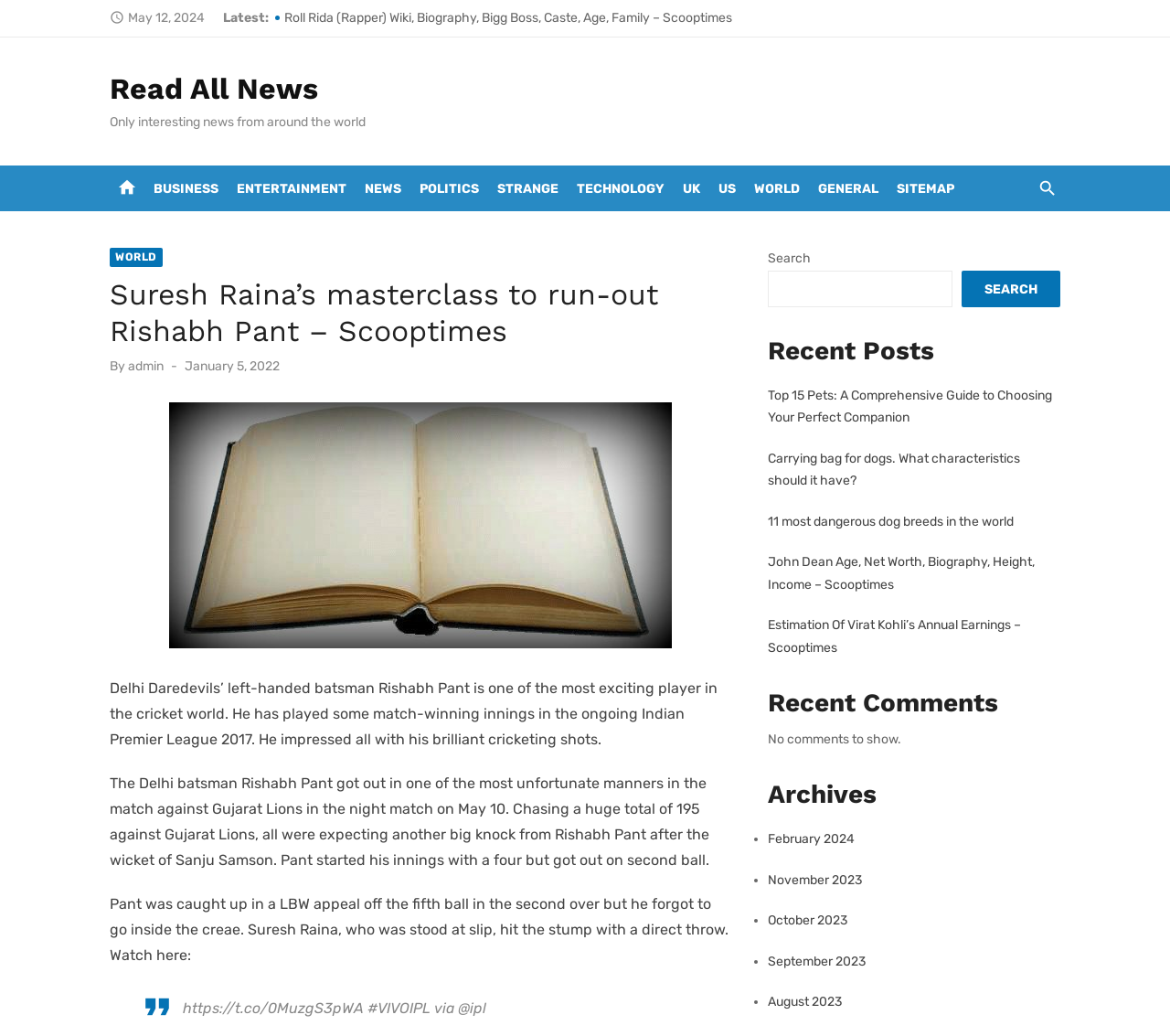Determine the bounding box coordinates for the region that must be clicked to execute the following instruction: "Explore the world news".

[0.641, 0.16, 0.687, 0.204]